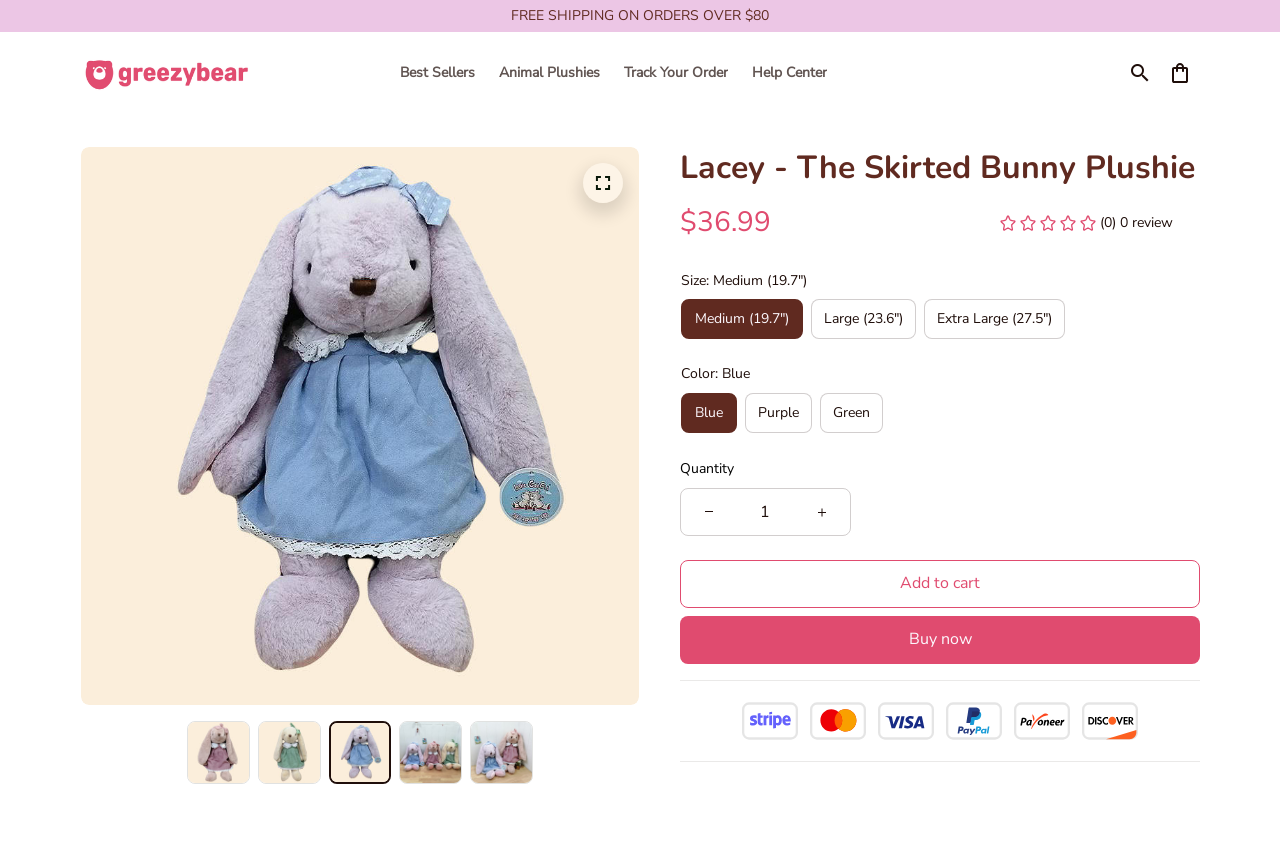What is the minimum quantity that can be added to cart?
Answer the question with detailed information derived from the image.

The minimum quantity that can be added to cart can be found in the product description section, where the spin button has a minimum value of 1.